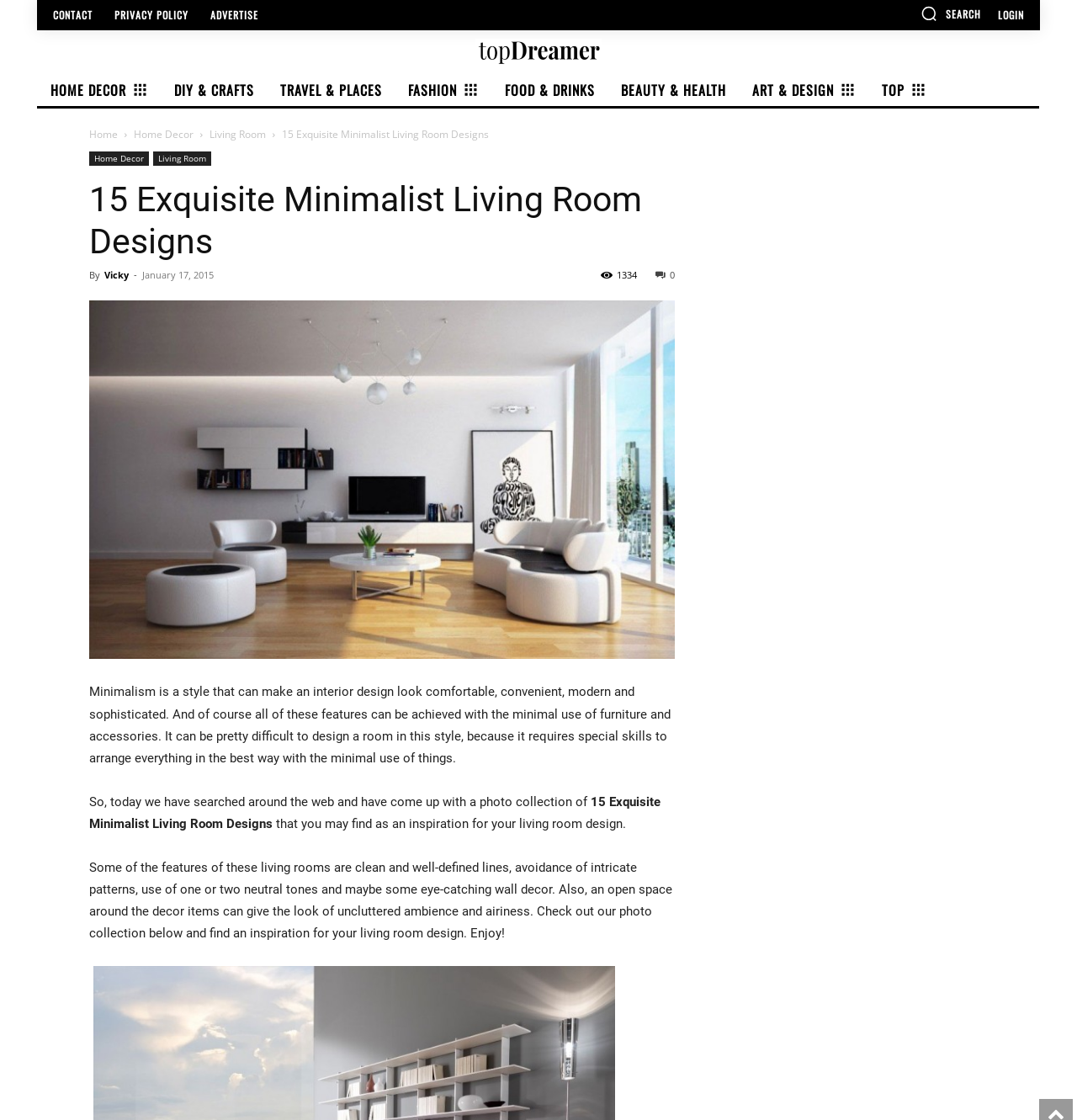Find the bounding box coordinates of the clickable region needed to perform the following instruction: "Go to contact page". The coordinates should be provided as four float numbers between 0 and 1, i.e., [left, top, right, bottom].

[0.041, 0.009, 0.094, 0.018]